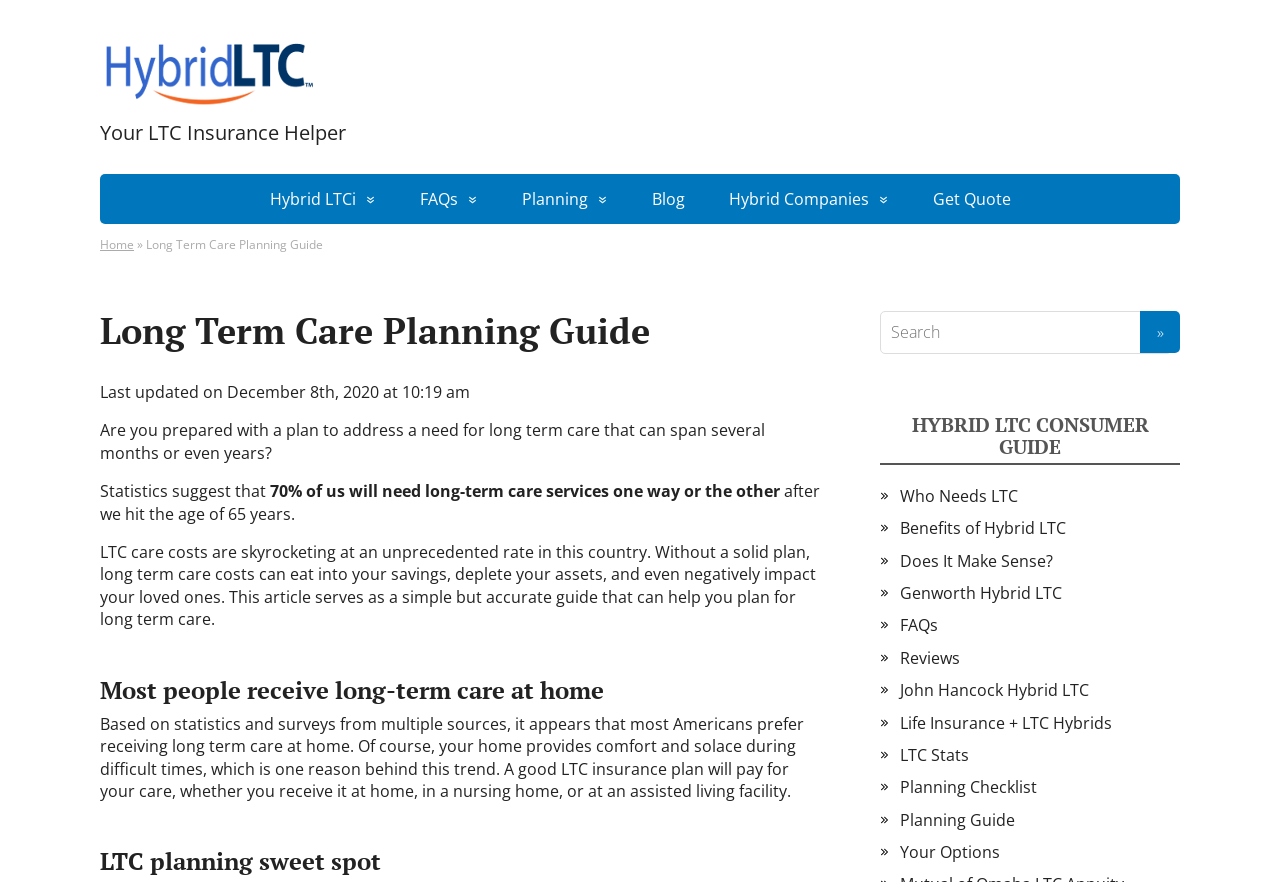Identify the bounding box coordinates of the section that should be clicked to achieve the task described: "Learn about who needs LTC".

[0.703, 0.55, 0.795, 0.575]